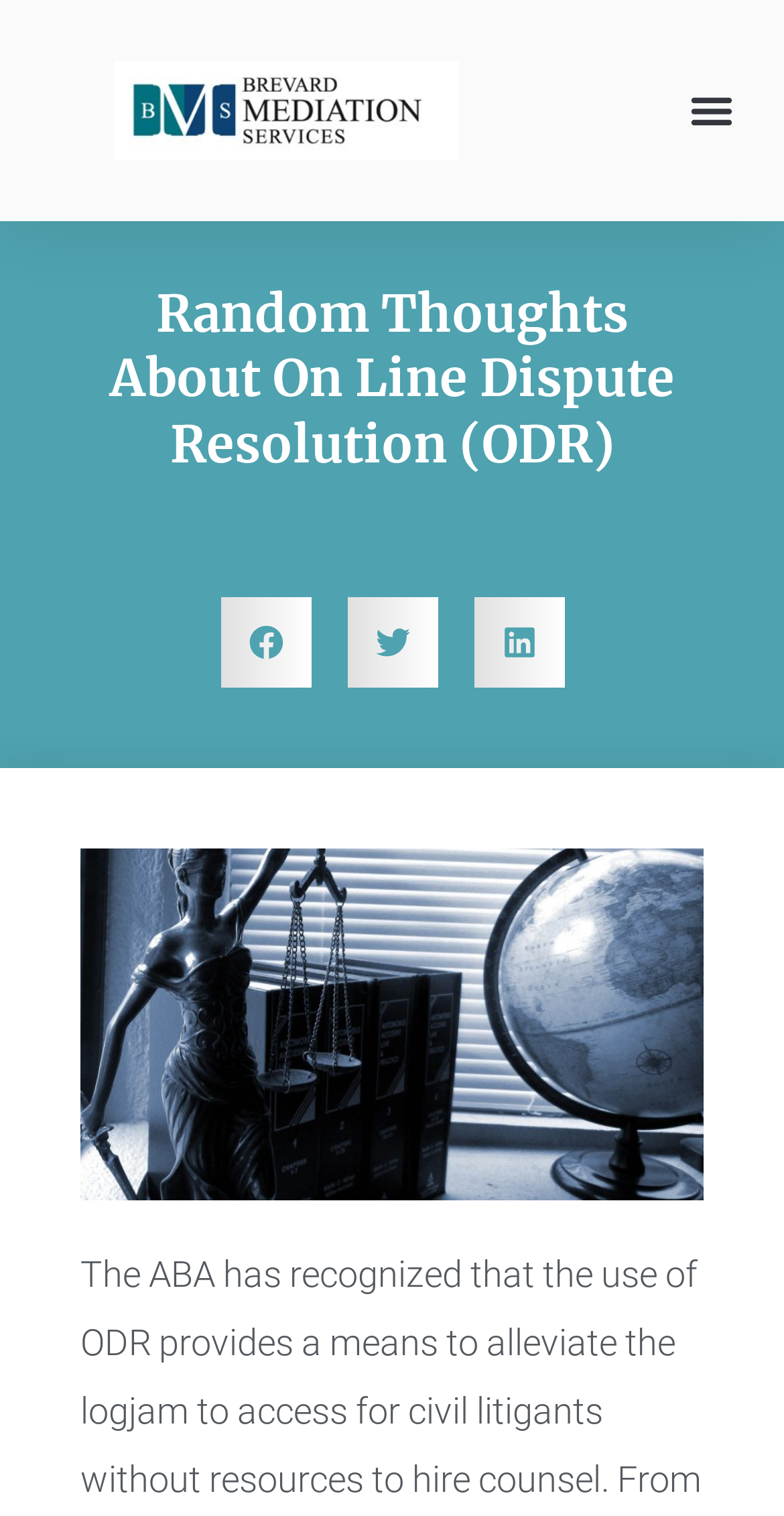Give a short answer using one word or phrase for the question:
What is the background image of the post title?

Post title background